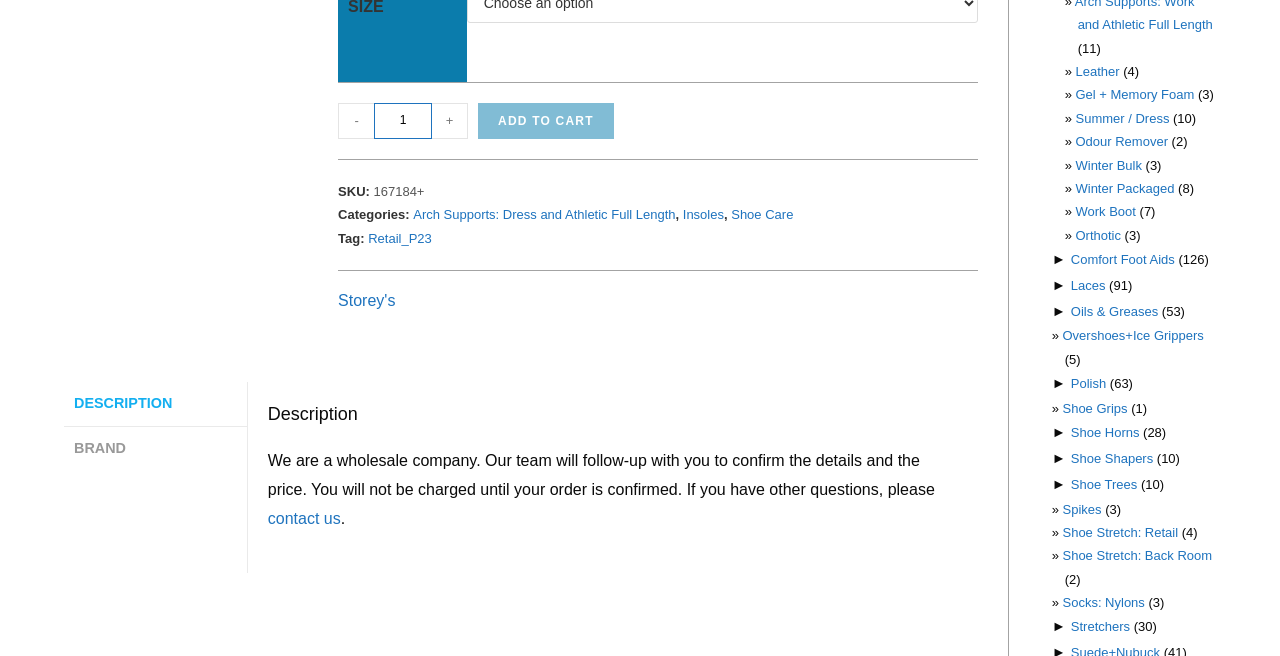Respond to the following question with a brief word or phrase:
What is the purpose of the 'ADD TO CART' button?

To add the product to the cart